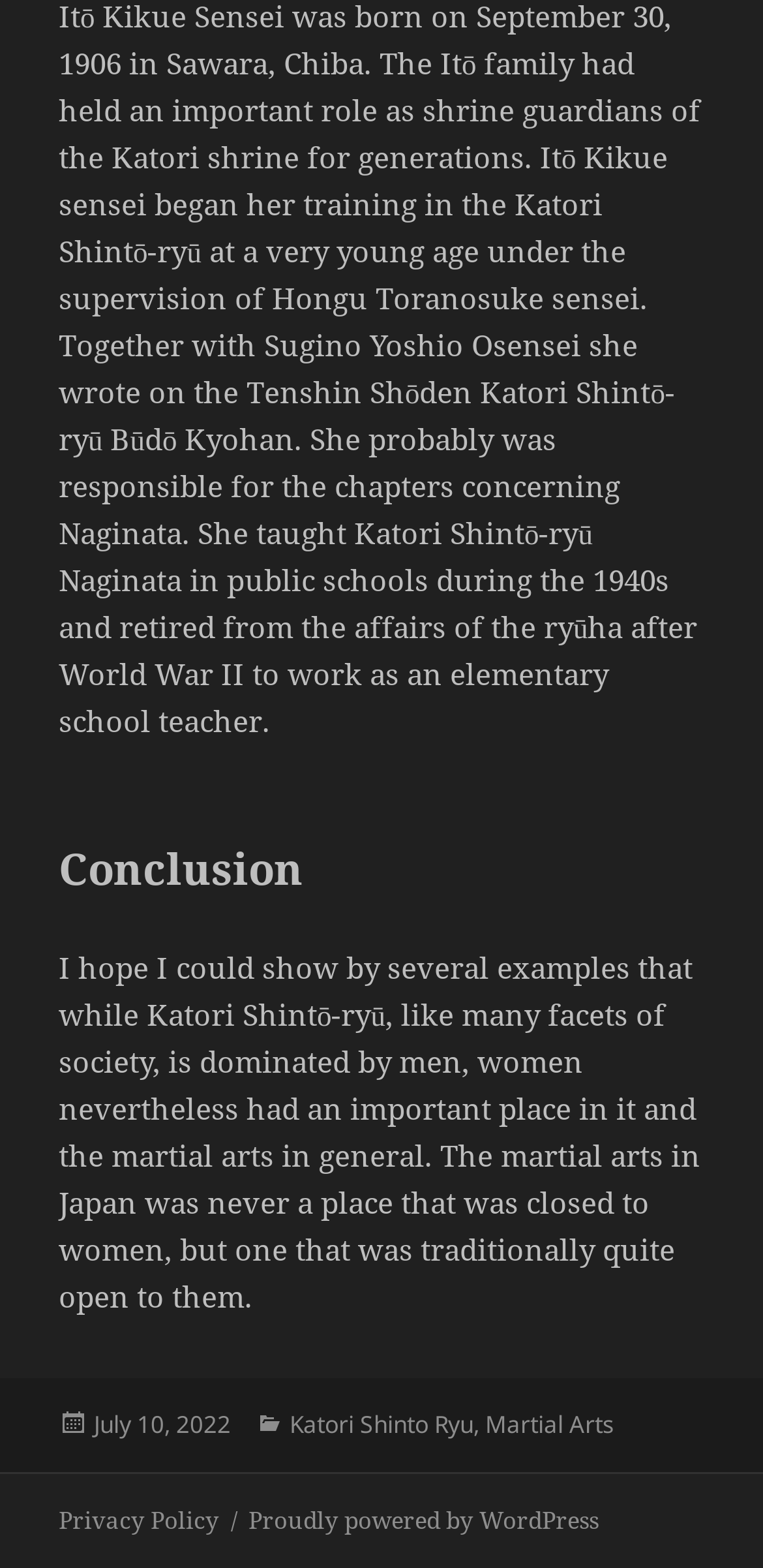Answer the question below in one word or phrase:
What platform is the website powered by?

WordPress